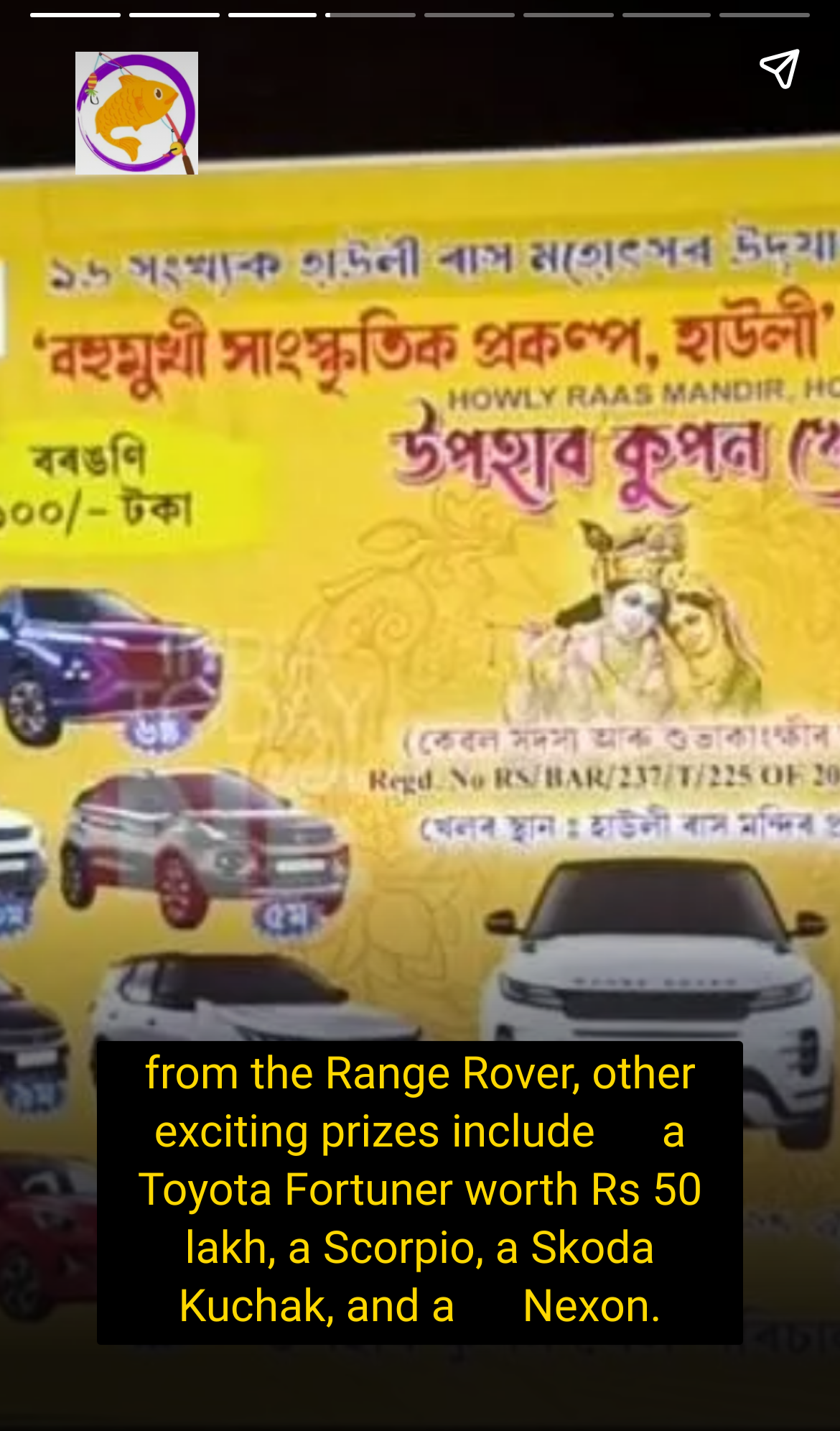Bounding box coordinates should be in the format (top-left x, top-left y, bottom-right x, bottom-right y) and all values should be floating point numbers between 0 and 1. Determine the bounding box coordinate for the UI element described as: aria-label="Share story"

[0.867, 0.012, 0.99, 0.084]